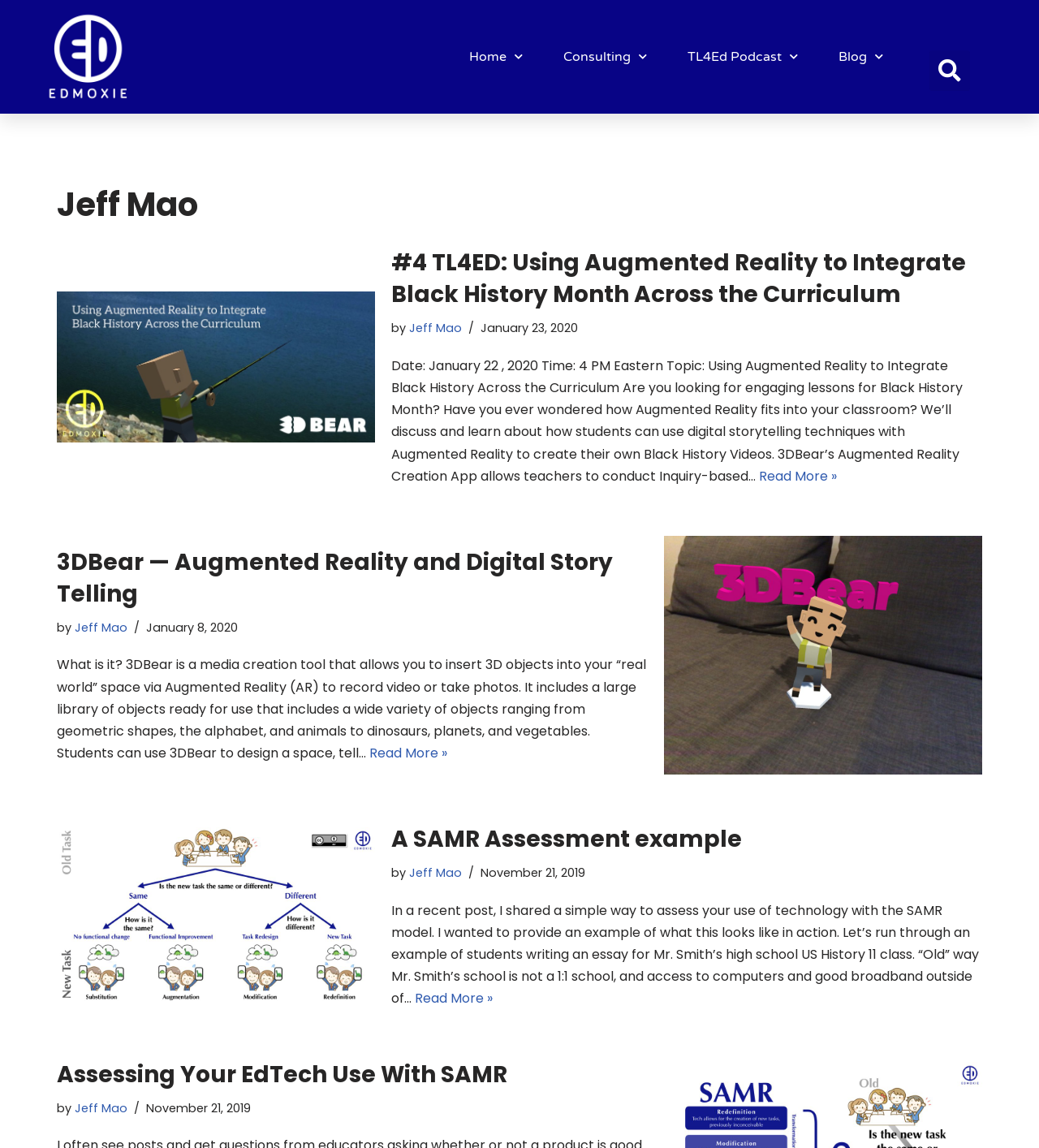Specify the bounding box coordinates of the area to click in order to execute this command: 'Read more about TL4ED: Using Augmented Reality to Integrate Black History Month Across the Curriculum'. The coordinates should consist of four float numbers ranging from 0 to 1, and should be formatted as [left, top, right, bottom].

[0.73, 0.407, 0.805, 0.423]